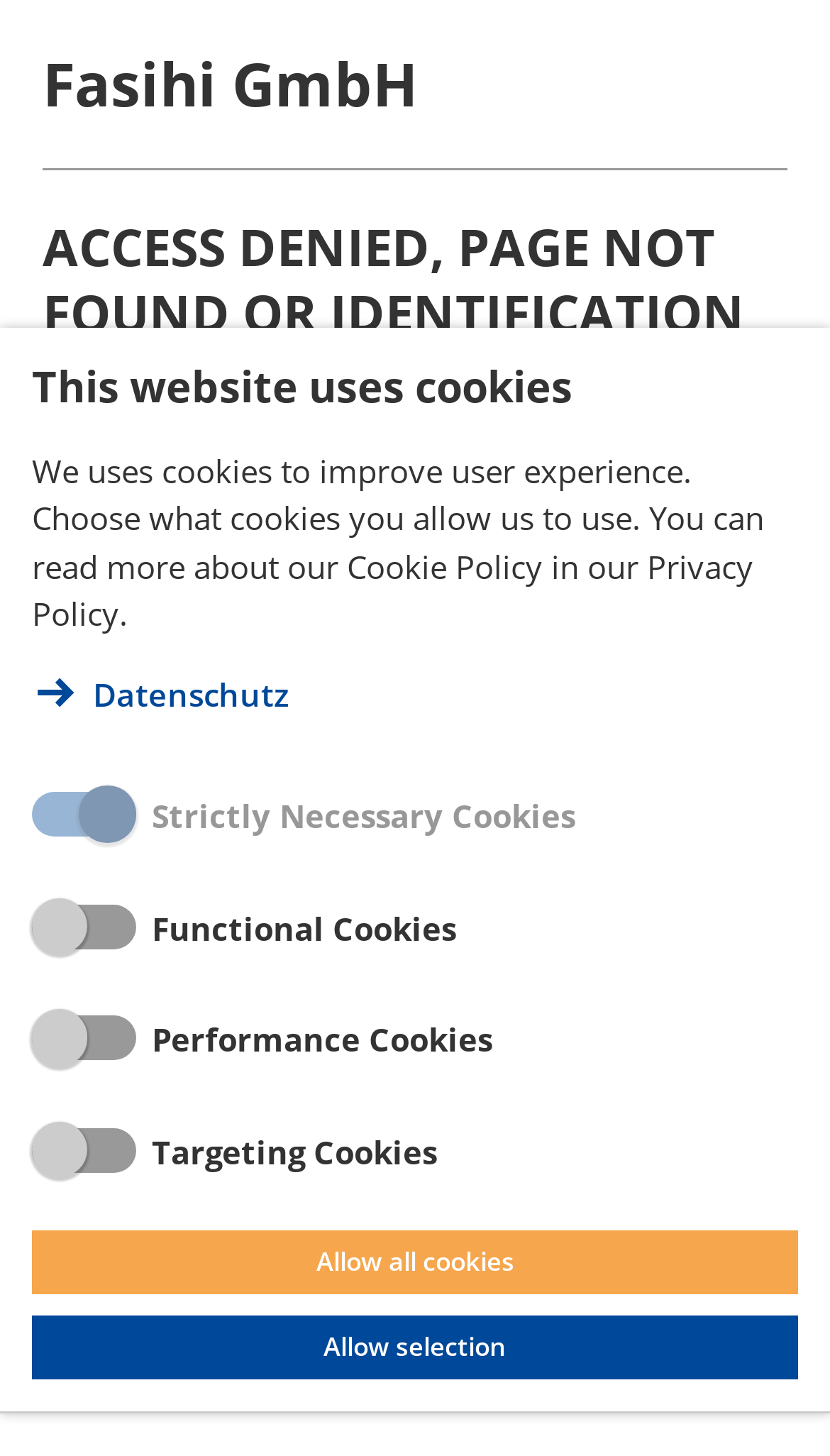Given the following UI element description: "Toggle menu", find the bounding box coordinates in the webpage screenshot.

None